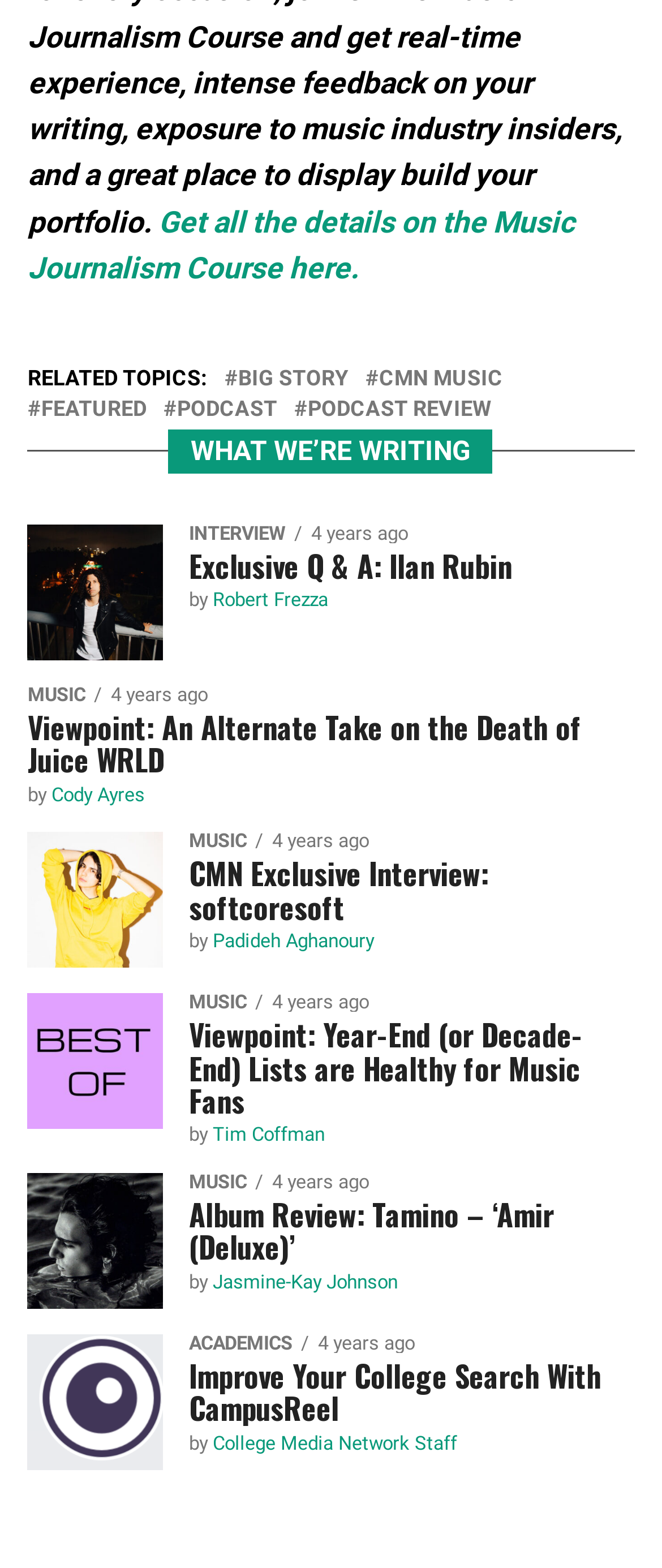How many years ago was the article 'Viewpoint: An Alternate Take on the Death of Juice WRLD' published?
Could you please answer the question thoroughly and with as much detail as possible?

The article 'Viewpoint: An Alternate Take on the Death of Juice WRLD' has a timestamp '4 years ago' below it, indicating that it was published 4 years ago.